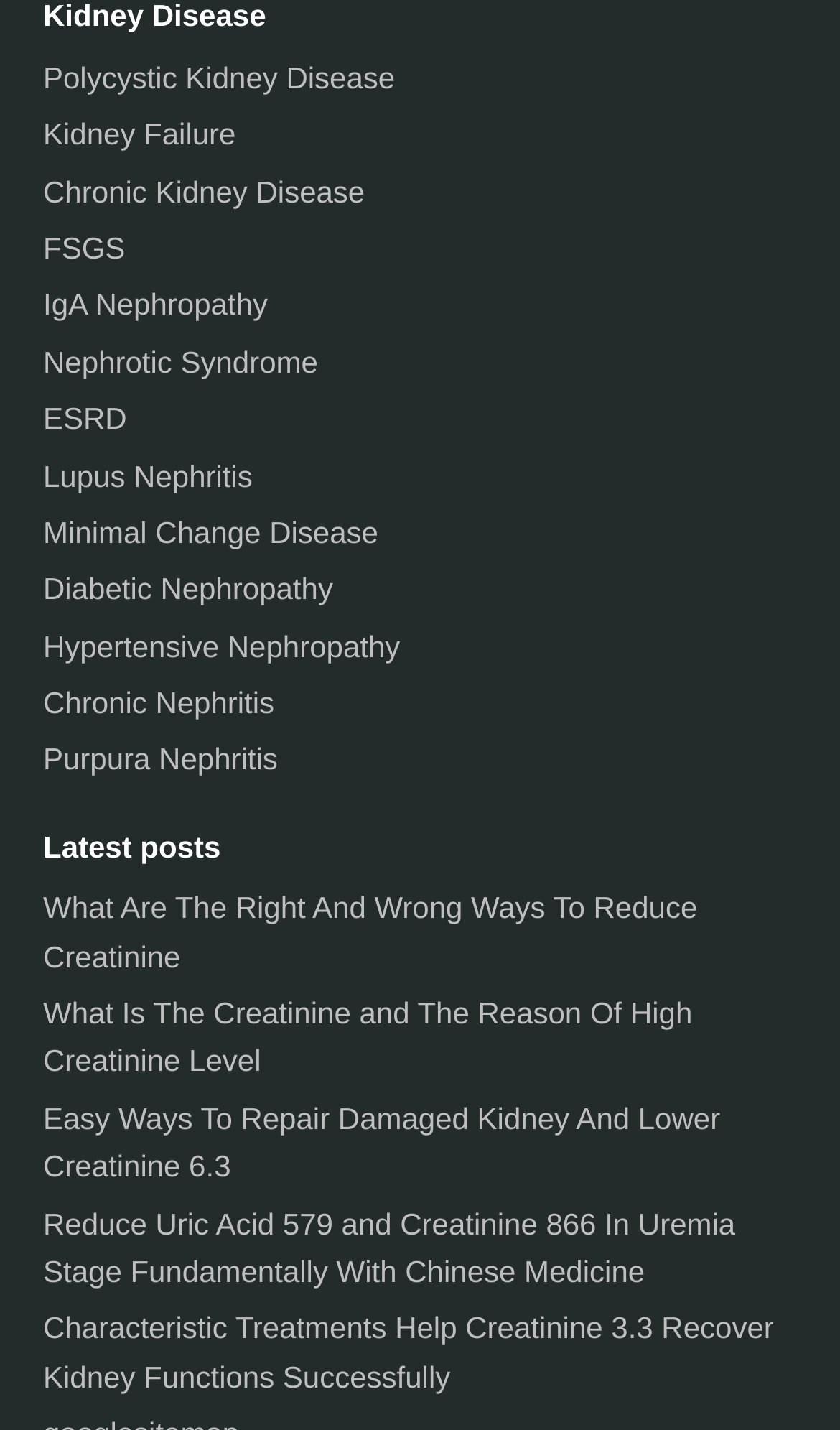Pinpoint the bounding box coordinates of the element to be clicked to execute the instruction: "Click on Polycystic Kidney Disease".

[0.051, 0.042, 0.47, 0.066]